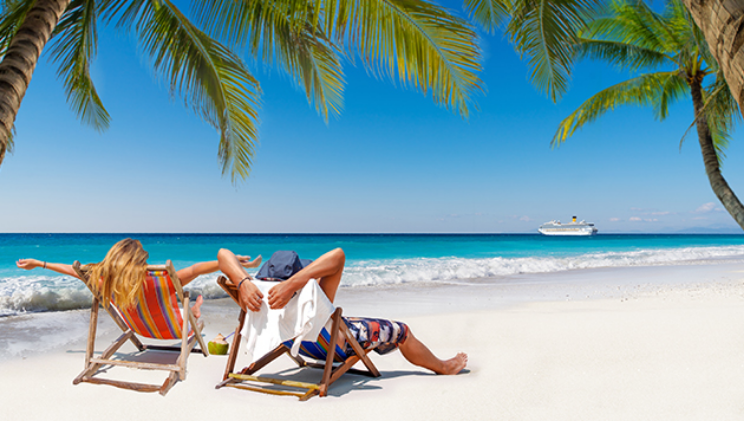Present a detailed portrayal of the image.

In this idyllic beach scene, two individuals relax on comfortable deck chairs under the shade of lush palm trees. The sun shines brightly overhead, illuminating the pristine white sand that stretches along the azure coastline. To the right, gentle waves lap at the shore, creating a soothing sound as they break, while in the distance, a cruise ship glides gracefully across the sparkling ocean. This image embodies the essence of a perfect vacation, inviting viewers to imagine the tranquility and joy of unwinding by the sea. It conveys a sense of escape, adventure, and the promise of unforgettable travel experiences.